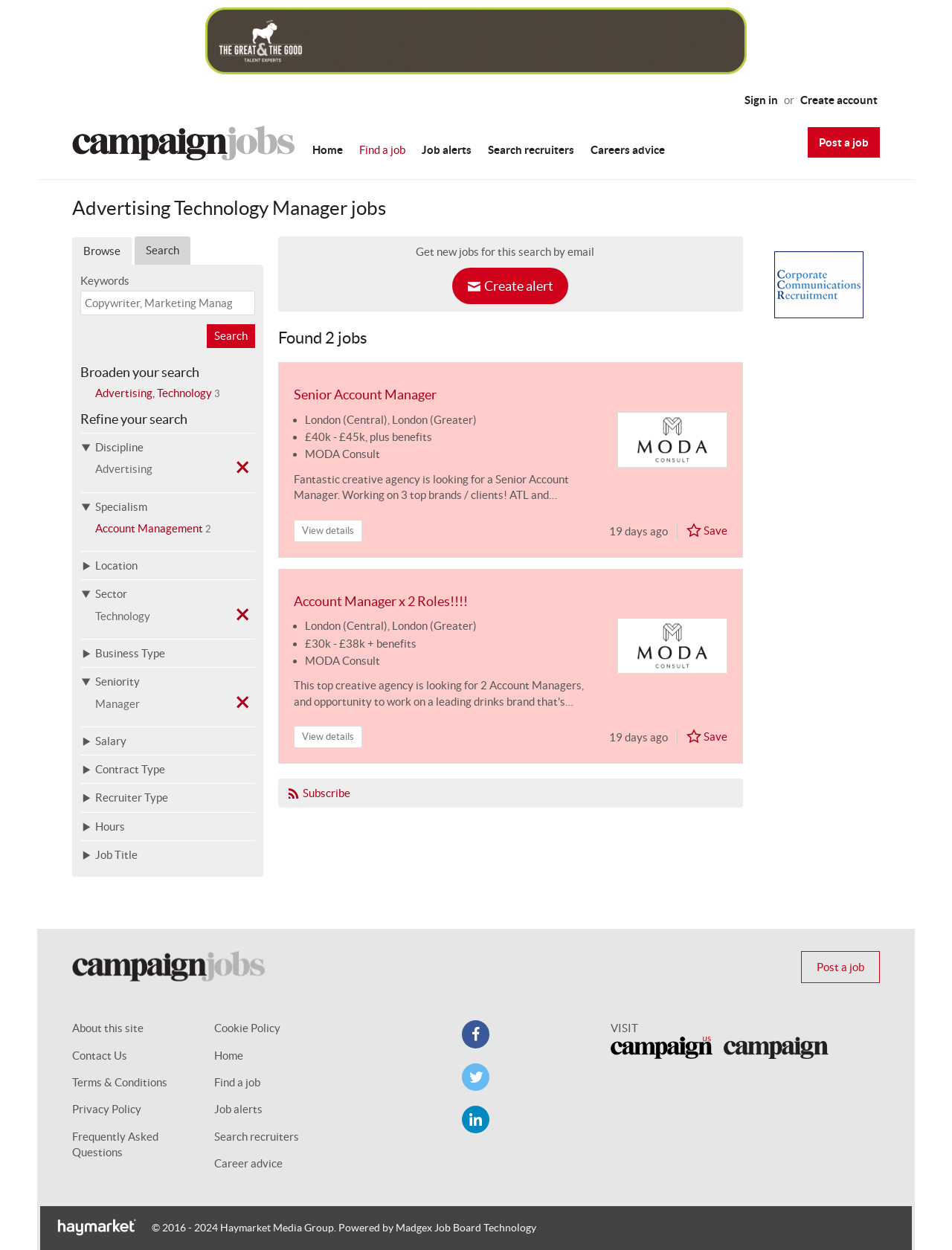Answer the question below with a single word or a brief phrase: 
What is the name of the recruiter for the Senior Account Manager job?

MODA Consult